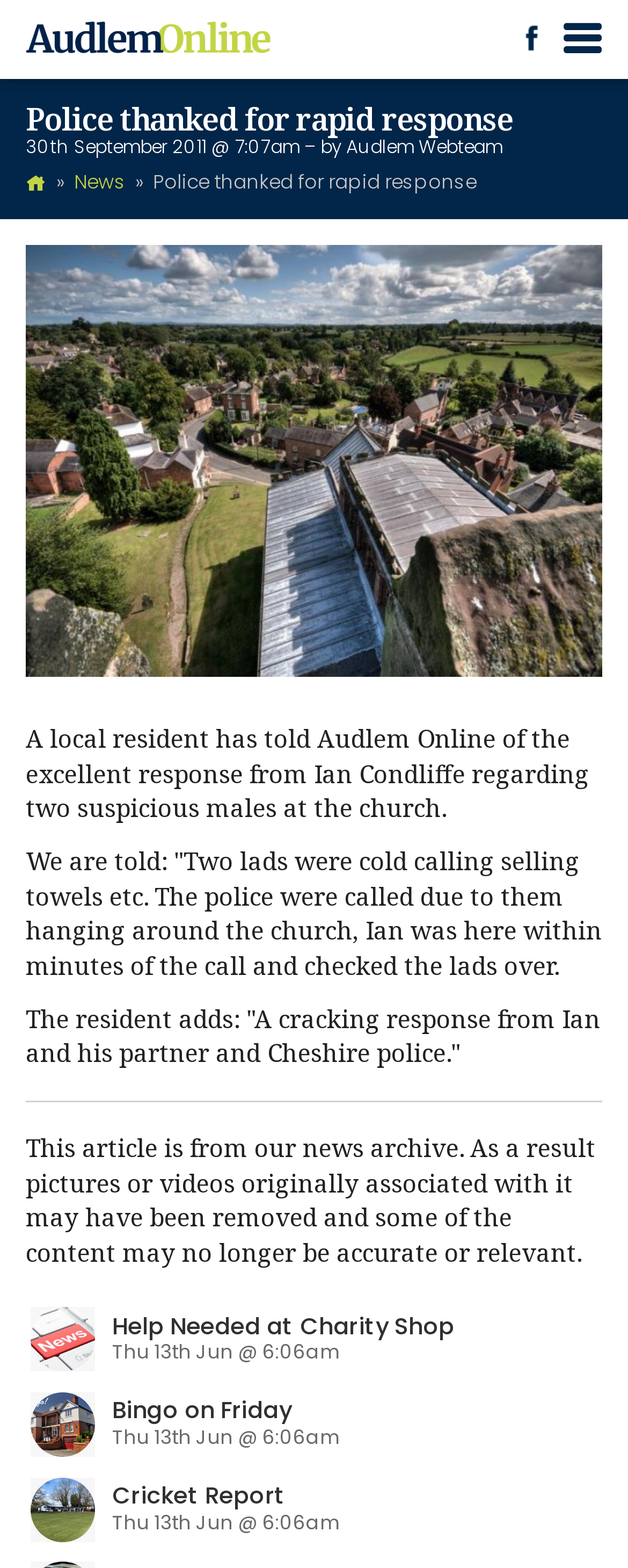Please specify the coordinates of the bounding box for the element that should be clicked to carry out this instruction: "Click the 'Menu' button". The coordinates must be four float numbers between 0 and 1, formatted as [left, top, right, bottom].

[0.864, 0.002, 1.0, 0.046]